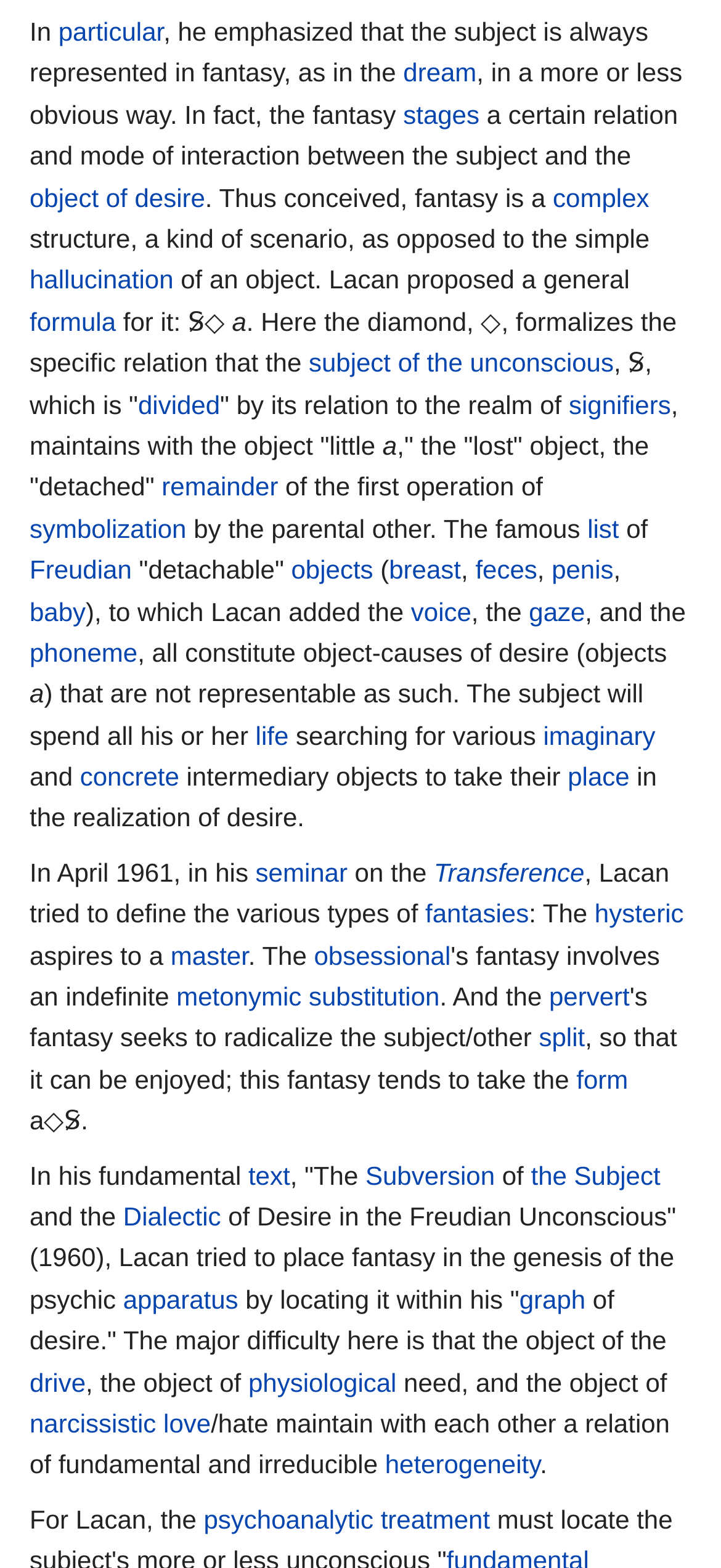Pinpoint the bounding box coordinates of the clickable element to carry out the following instruction: "learn about 'formula'."

[0.041, 0.195, 0.161, 0.214]